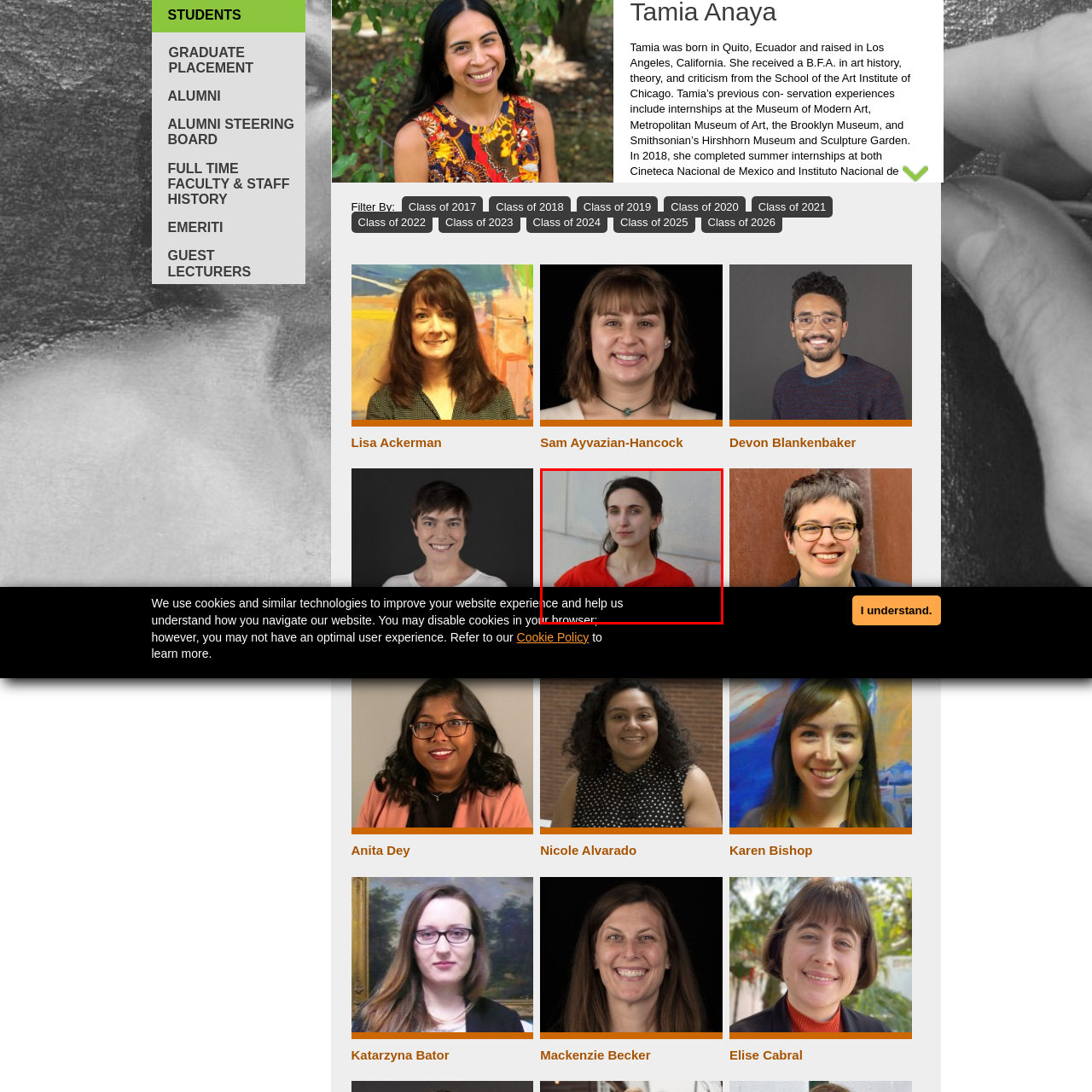Pay attention to the section outlined in red, What is the woman wearing? 
Reply with a single word or phrase.

a bright red shirt